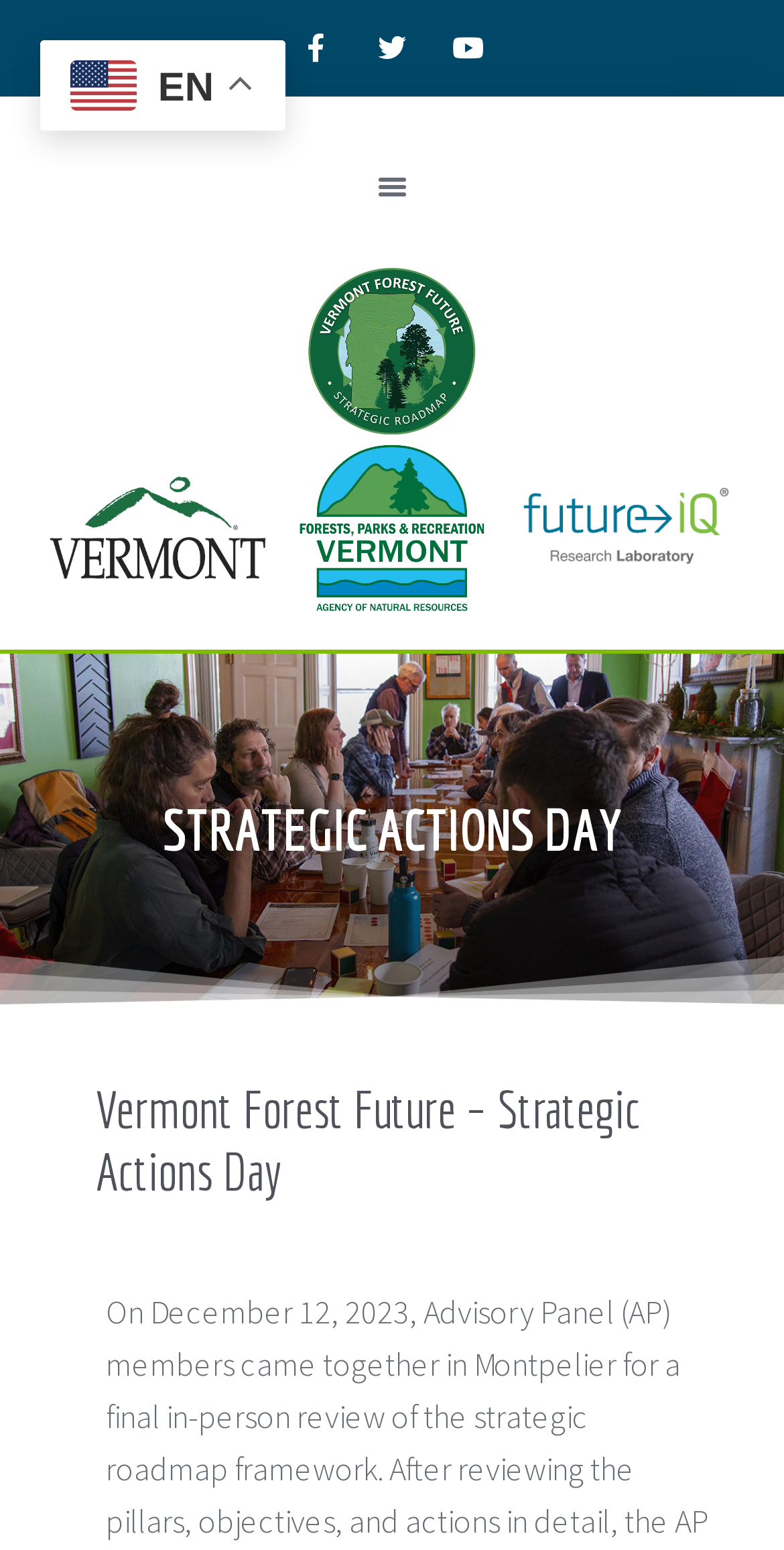How many social media links are present?
Refer to the image and respond with a one-word or short-phrase answer.

3